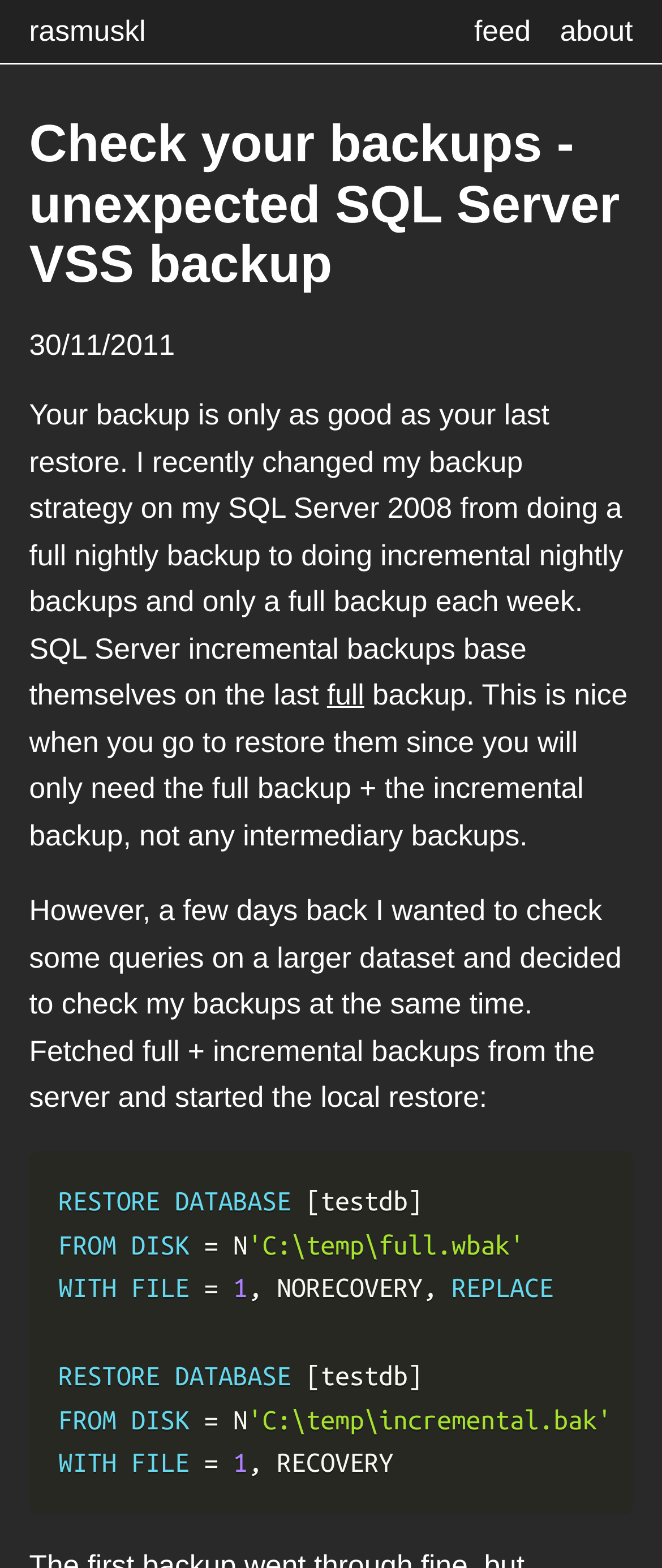What is the purpose of the author's backup check?
Can you provide a detailed and comprehensive answer to the question?

The author mentions that they wanted to check some queries on a larger dataset and decided to check their backups at the same time, implying that the purpose of the backup check is to ensure that the restore process works correctly.